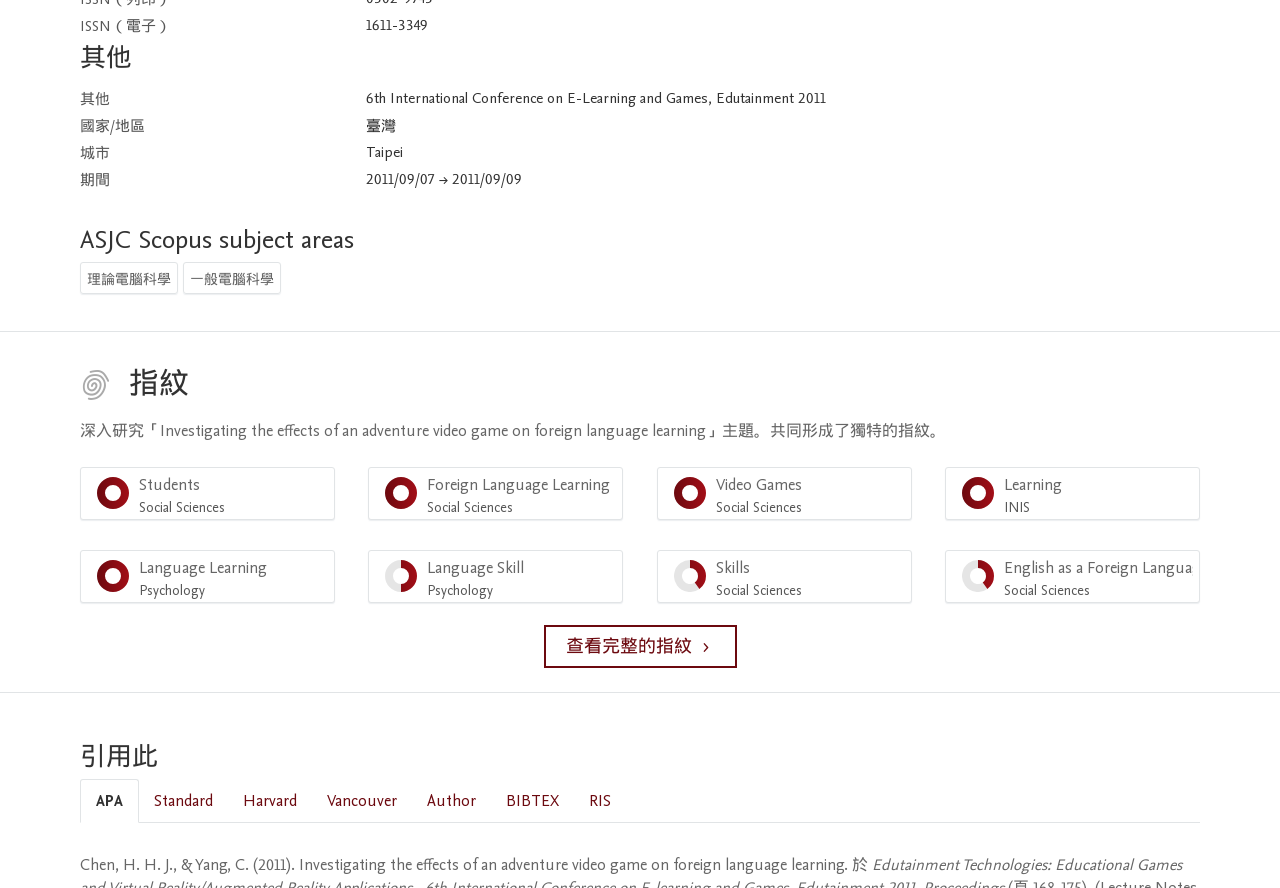Provide your answer to the question using just one word or phrase: What is the ISSN of the conference?

1611-3349